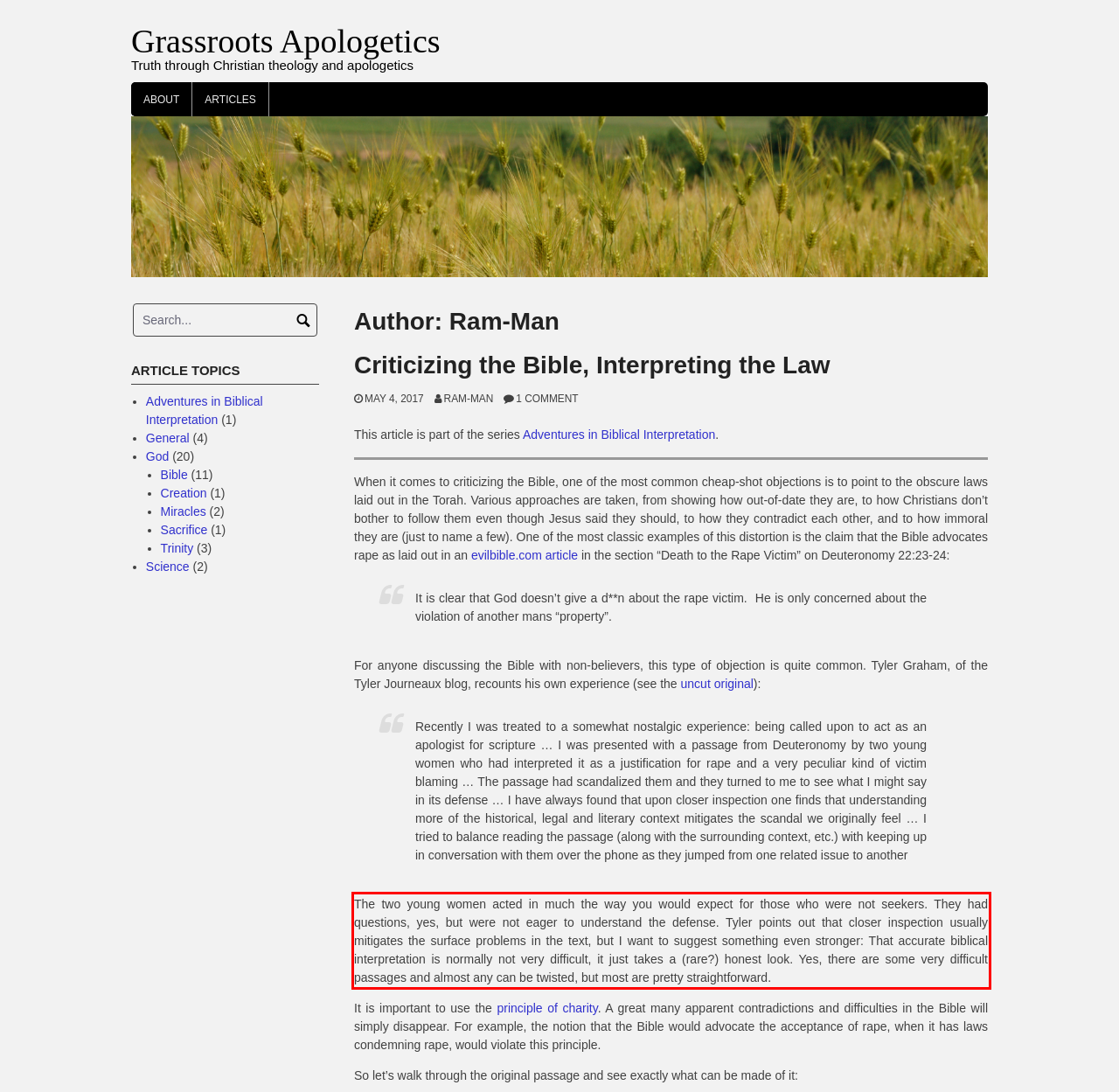Within the screenshot of the webpage, locate the red bounding box and use OCR to identify and provide the text content inside it.

The two young women acted in much the way you would expect for those who were not seekers. They had questions, yes, but were not eager to understand the defense. Tyler points out that closer inspection usually mitigates the surface problems in the text, but I want to suggest something even stronger: That accurate biblical interpretation is normally not very difficult, it just takes a (rare?) honest look. Yes, there are some very difficult passages and almost any can be twisted, but most are pretty straightforward.